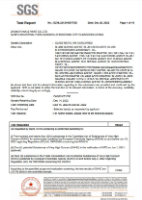Provide a comprehensive description of the image.

The image showcases a certification document from SGS, a well-regarded inspection, verification, testing, and certification company. This document likely outlines important details related to quality management, reflecting the commitment to high standards and compliance with industry regulations. The header prominently features the SGS logo, along with essential identifiers such as the report number and date, indicating its official status. The content includes various sections covering product descriptions, test results, and compliance declarations, underscoring the company's emphasis on quality assurance. This certificate is a testament to the manufacturer's dedication to maintaining excellence and adherence to established guidelines in their production processes.